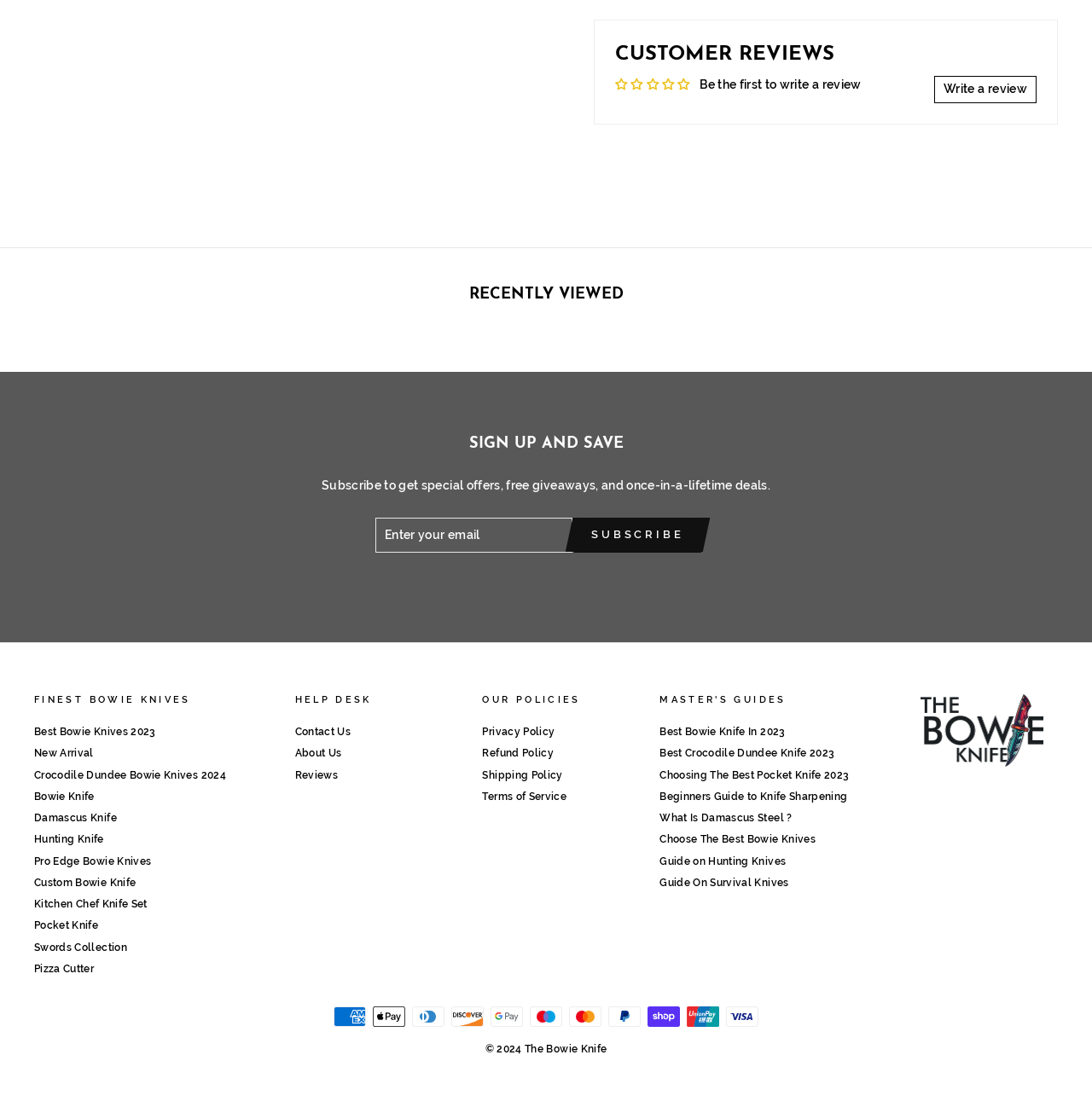What is the title of the 'CUSTOMER REVIEWS' section?
Using the image, provide a detailed and thorough answer to the question.

The title of the section can be found by looking at the heading element with the text 'CUSTOMER REVIEWS' which has a bounding box coordinate of [0.563, 0.036, 0.949, 0.062].